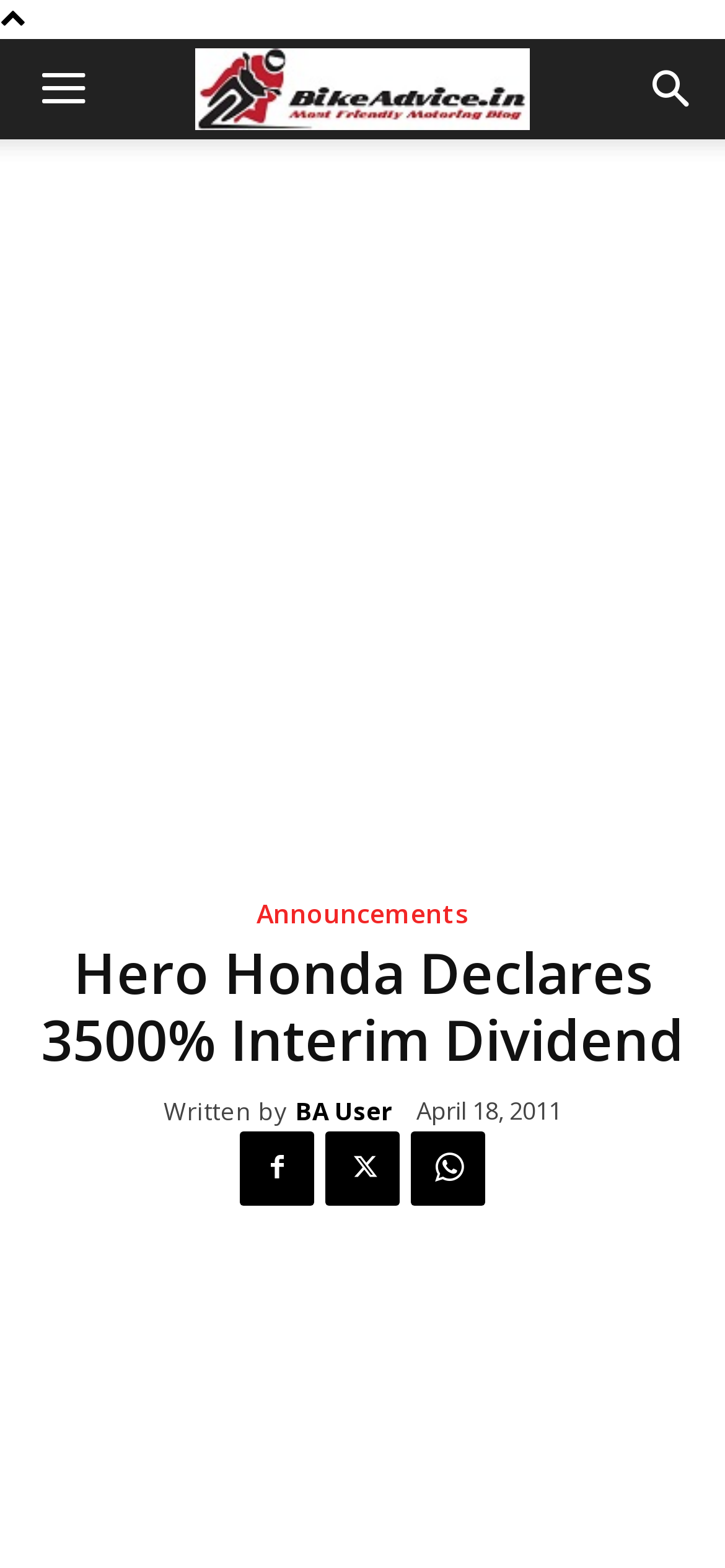Determine the bounding box coordinates of the region that needs to be clicked to achieve the task: "Share on social media".

[0.449, 0.721, 0.551, 0.769]